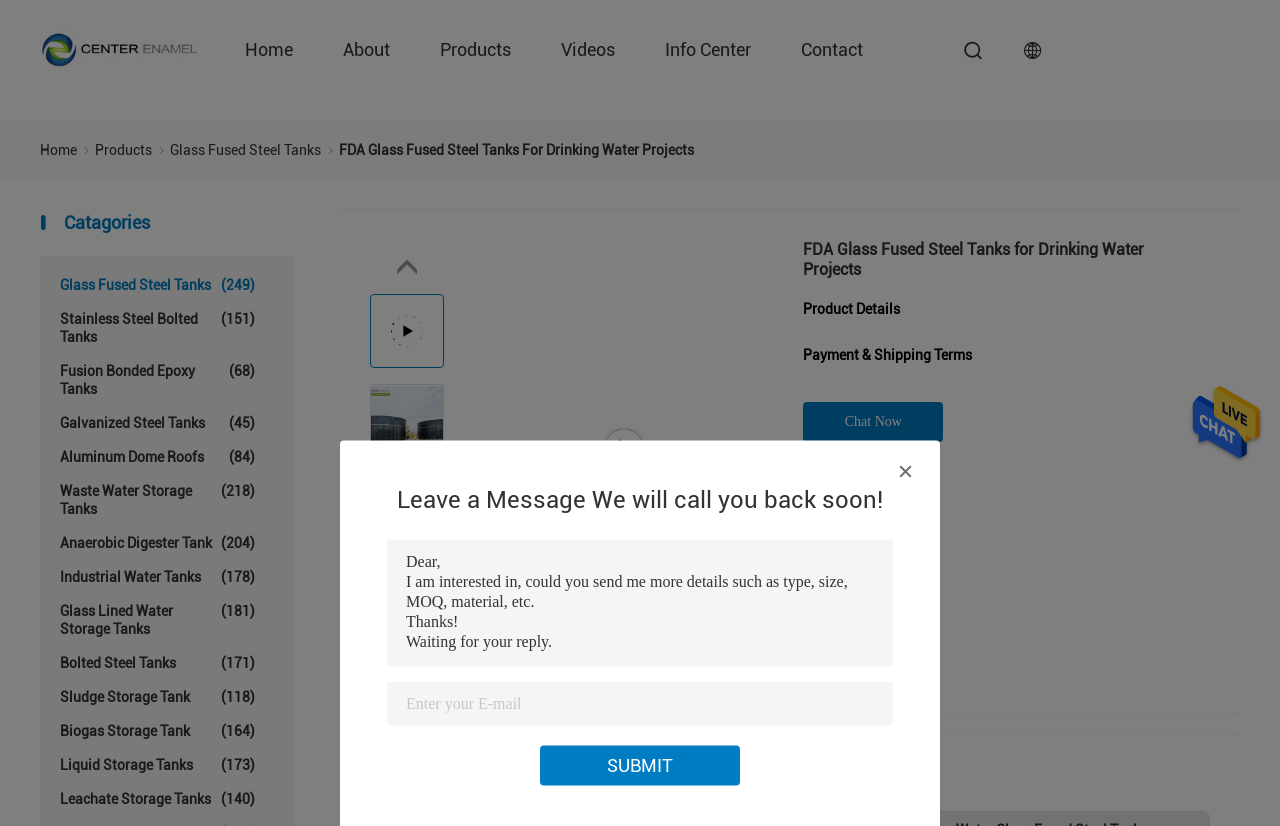Provide the bounding box coordinates of the HTML element this sentence describes: "Fusion Bonded Epoxy Tanks (68)". The bounding box coordinates consist of four float numbers between 0 and 1, i.e., [left, top, right, bottom].

[0.047, 0.438, 0.215, 0.482]